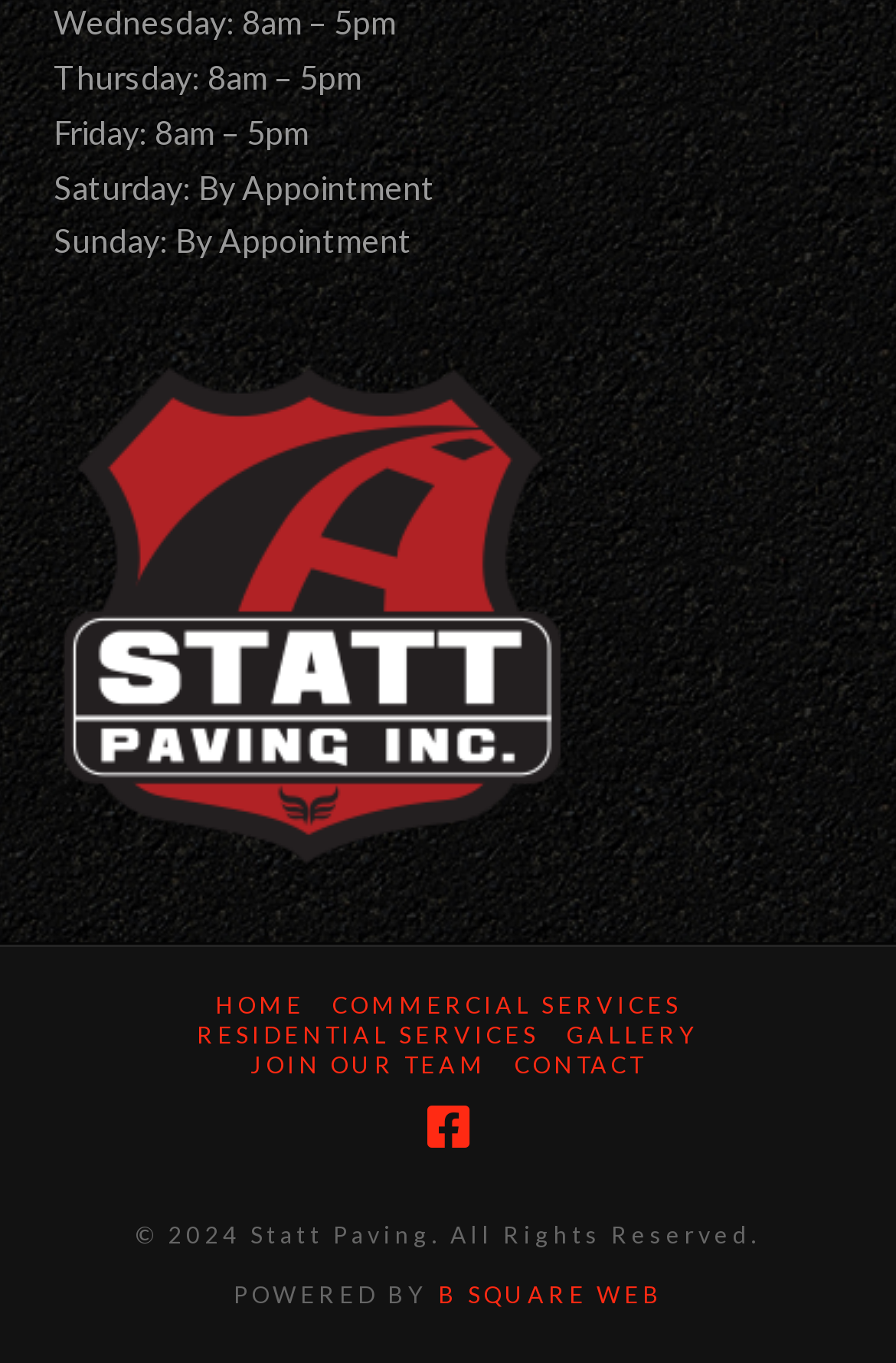What are the business hours on Wednesday?
Please give a detailed and elaborate answer to the question based on the image.

I found the business hours on Wednesday by looking at the StaticText element with the text 'Wednesday: 8am – 5pm' at coordinates [0.06, 0.002, 0.442, 0.031].